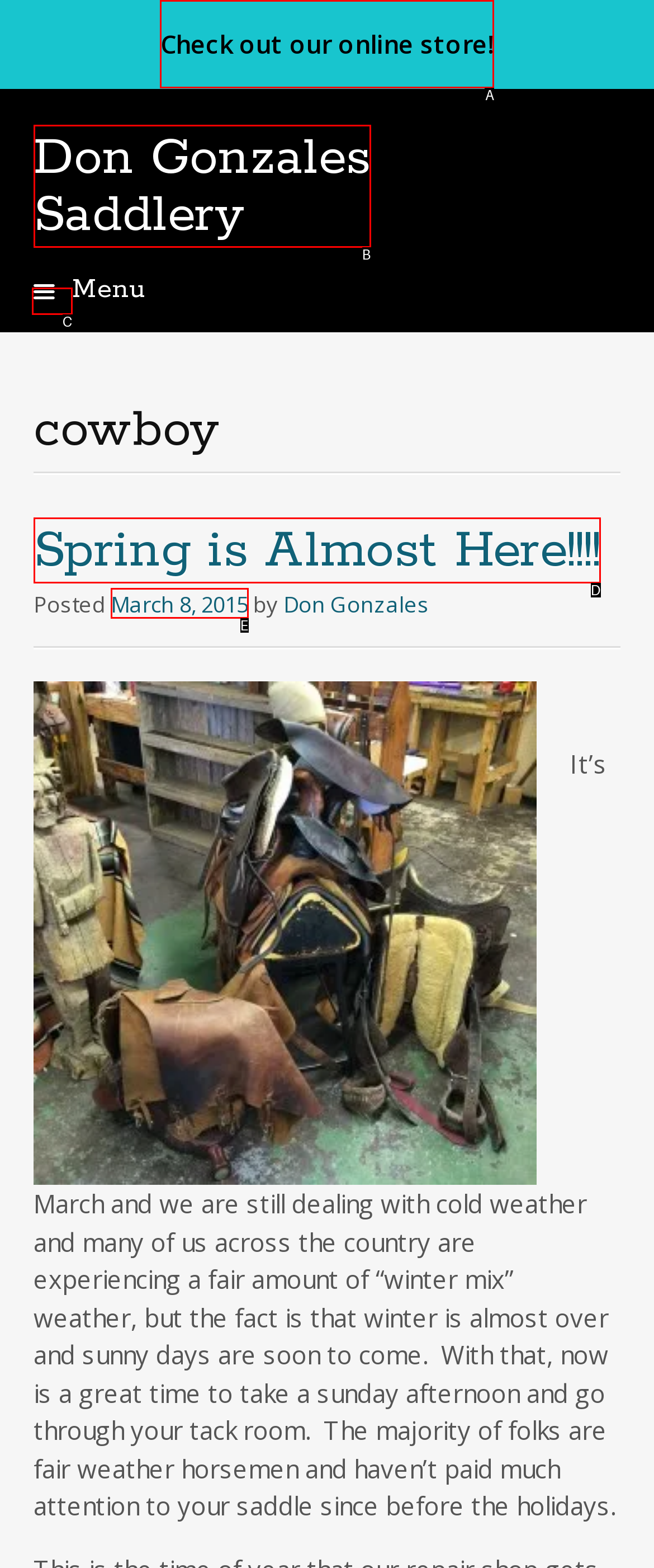Which option best describes: Spring is Almost Here!!!!
Respond with the letter of the appropriate choice.

D